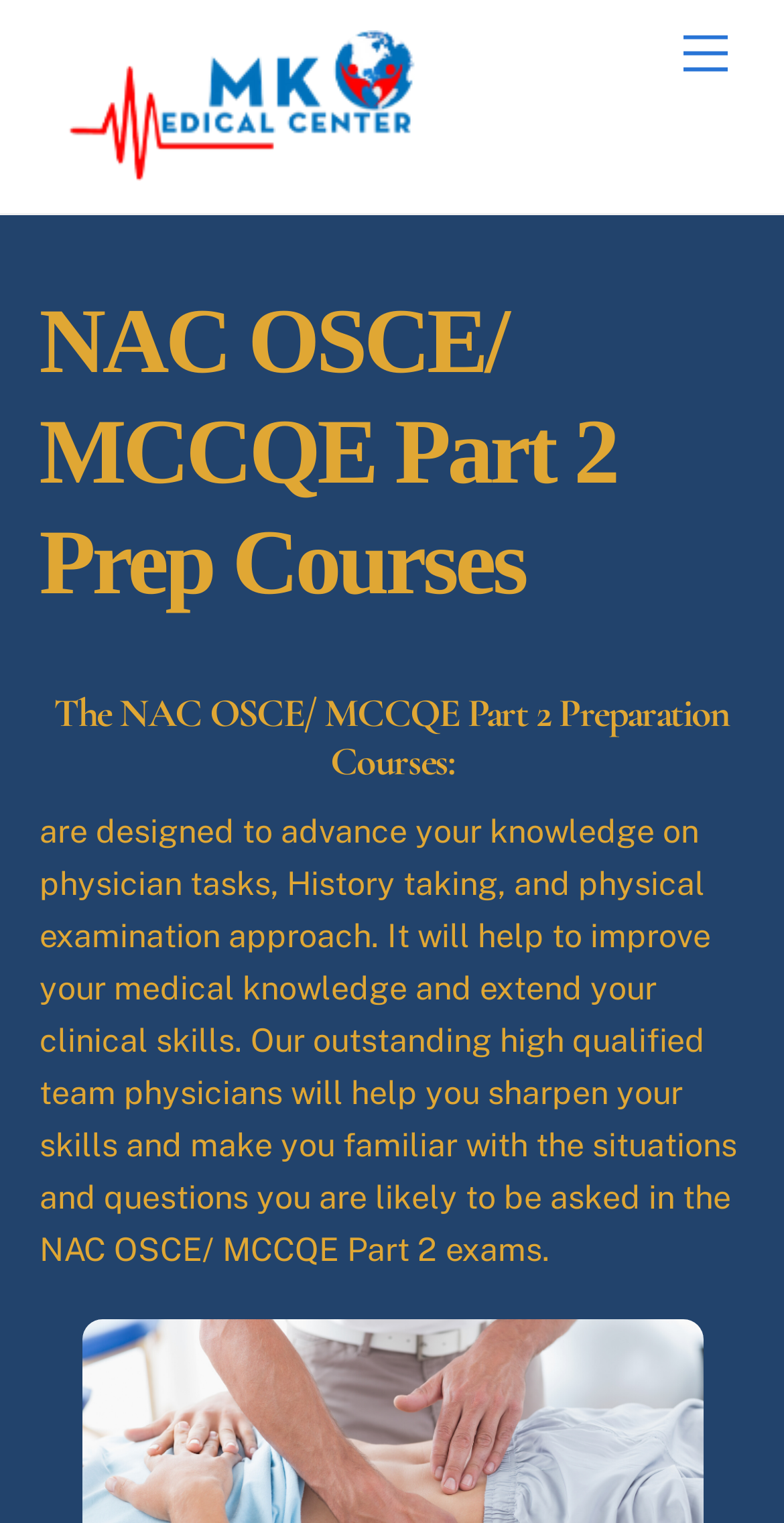Based on the visual content of the image, answer the question thoroughly: What is the purpose of the NAC OSCE/ MCCQE Part 2 course?

The purpose of the NAC OSCE/ MCCQE Part 2 course can be found in the description of the course, which states that it is designed to advance knowledge on physician tasks, History taking, and physical examination approach.